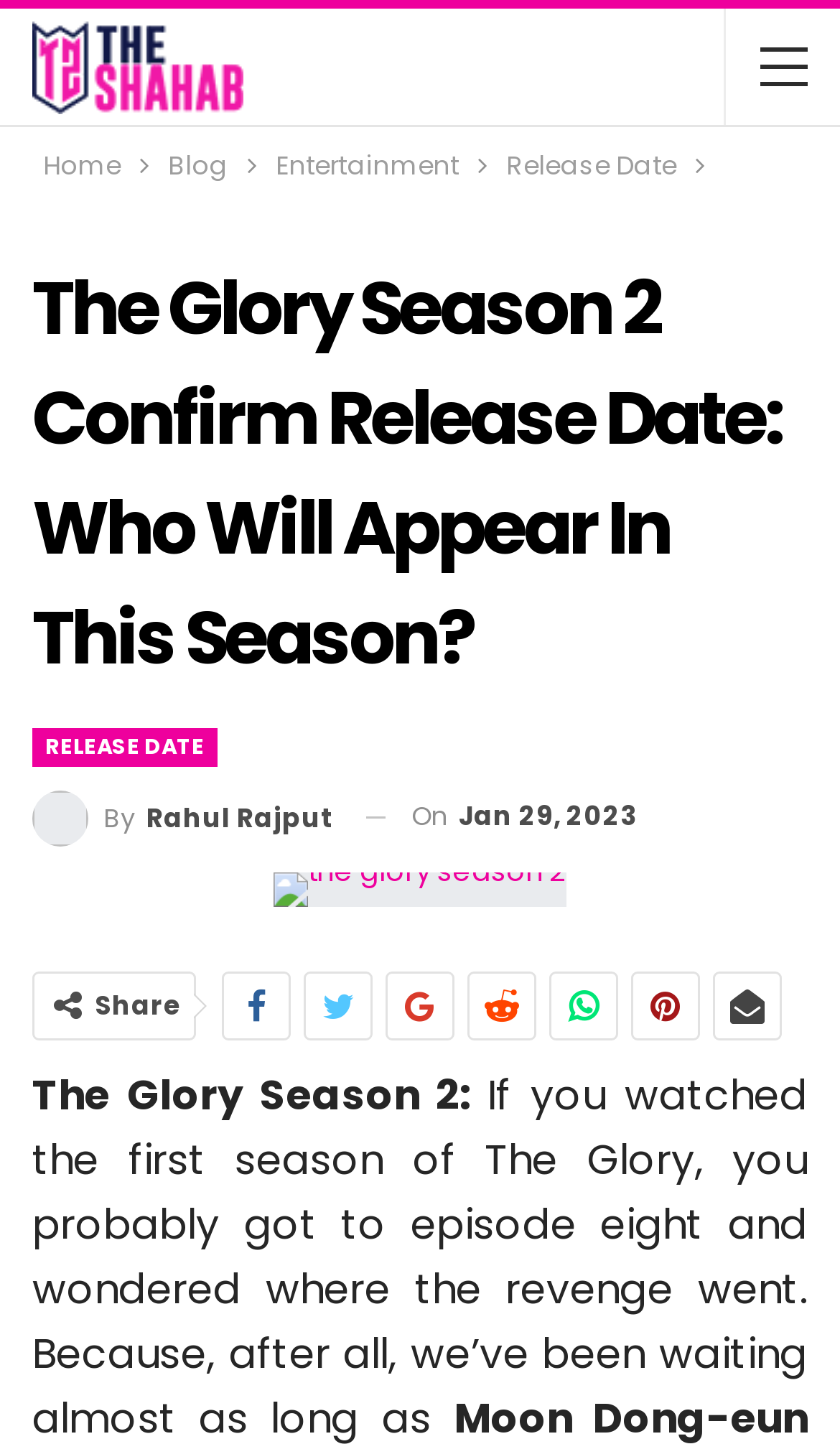Identify the bounding box of the HTML element described here: "Blog". Provide the coordinates as four float numbers between 0 and 1: [left, top, right, bottom].

[0.2, 0.098, 0.272, 0.131]